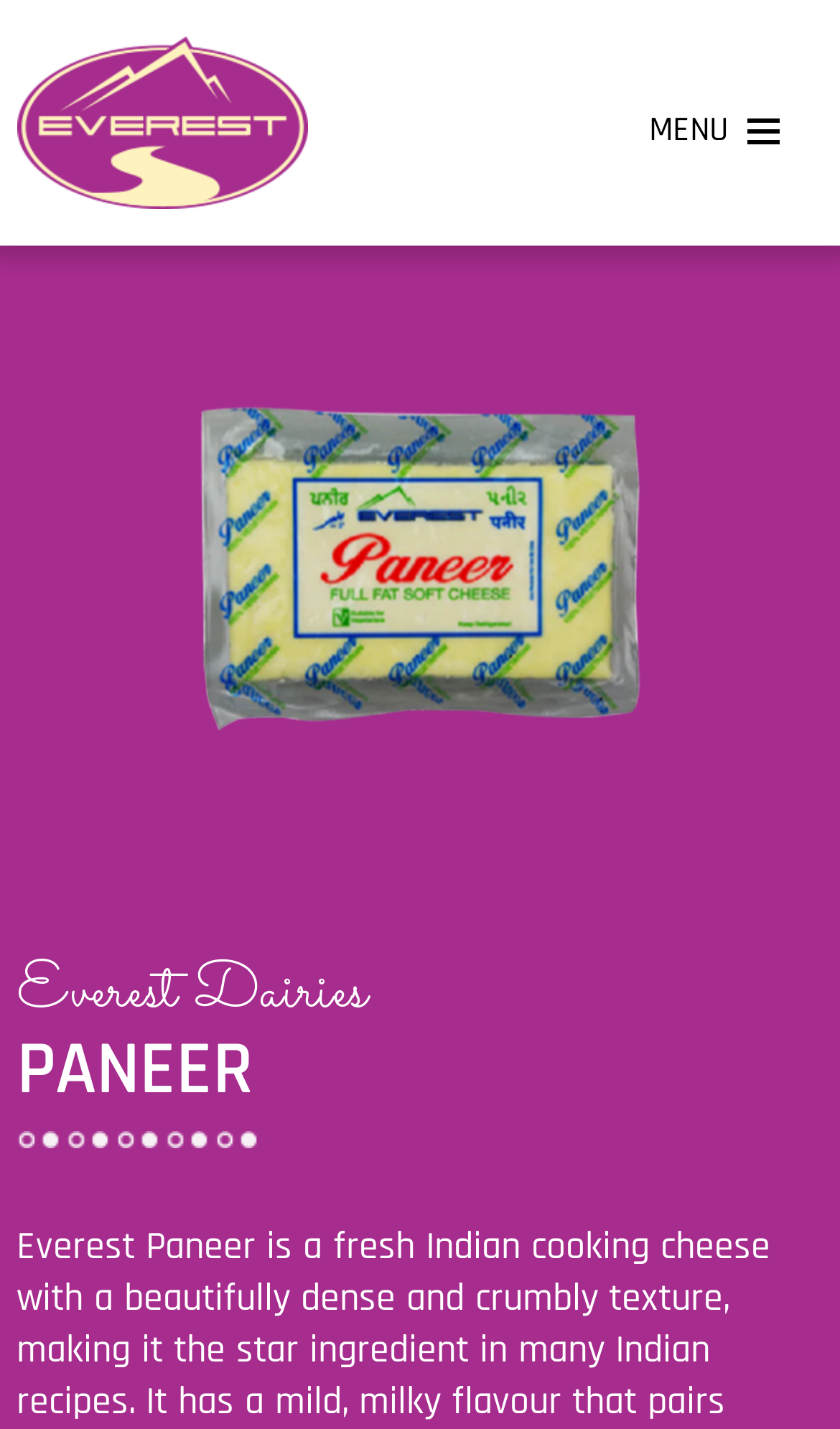Given the following UI element description: "alt="Everest Dairies" title="Everest Dairies"", find the bounding box coordinates in the webpage screenshot.

[0.02, 0.026, 0.366, 0.146]